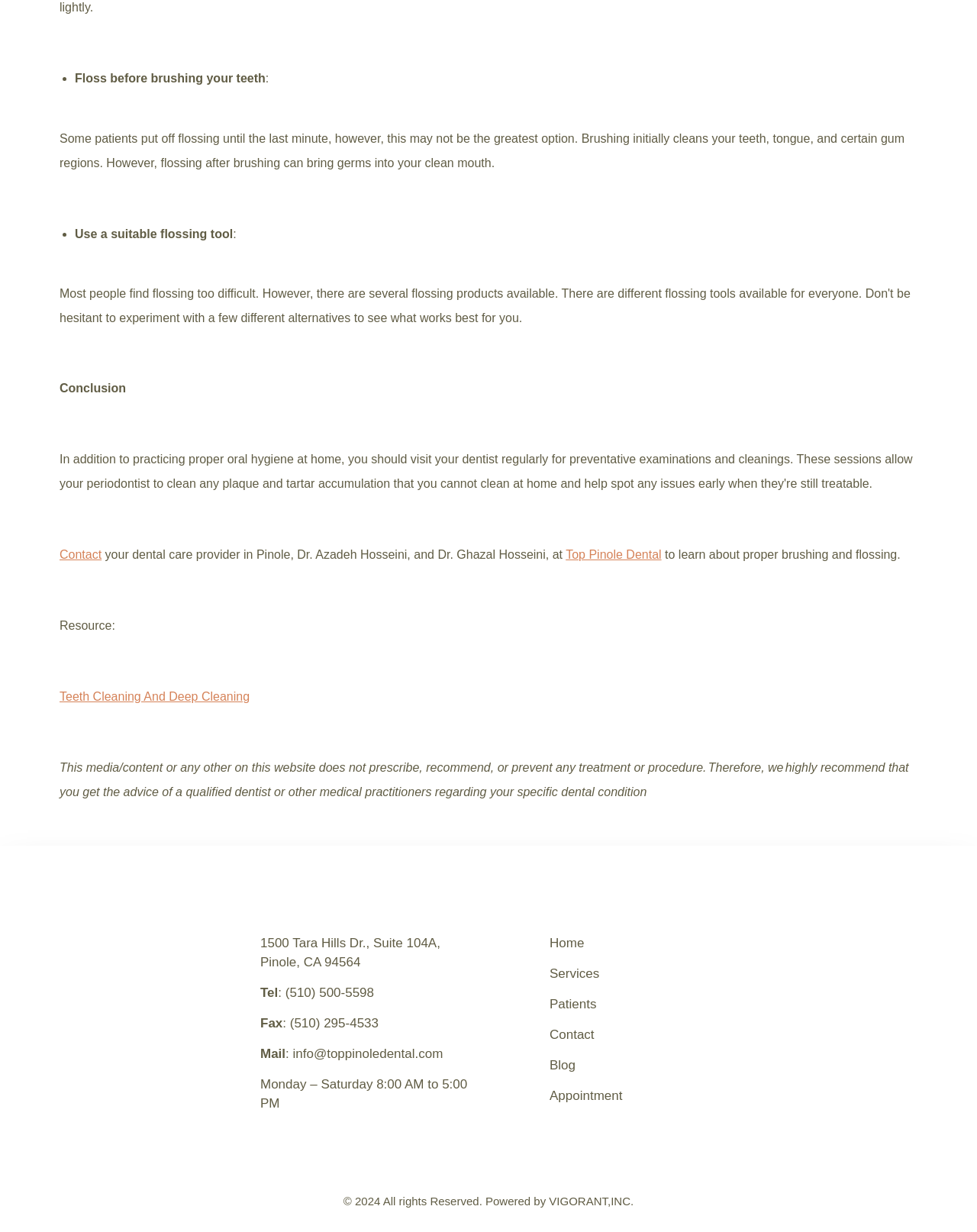Please locate the bounding box coordinates of the element that should be clicked to achieve the given instruction: "Click Appointment".

[0.562, 0.884, 0.637, 0.895]